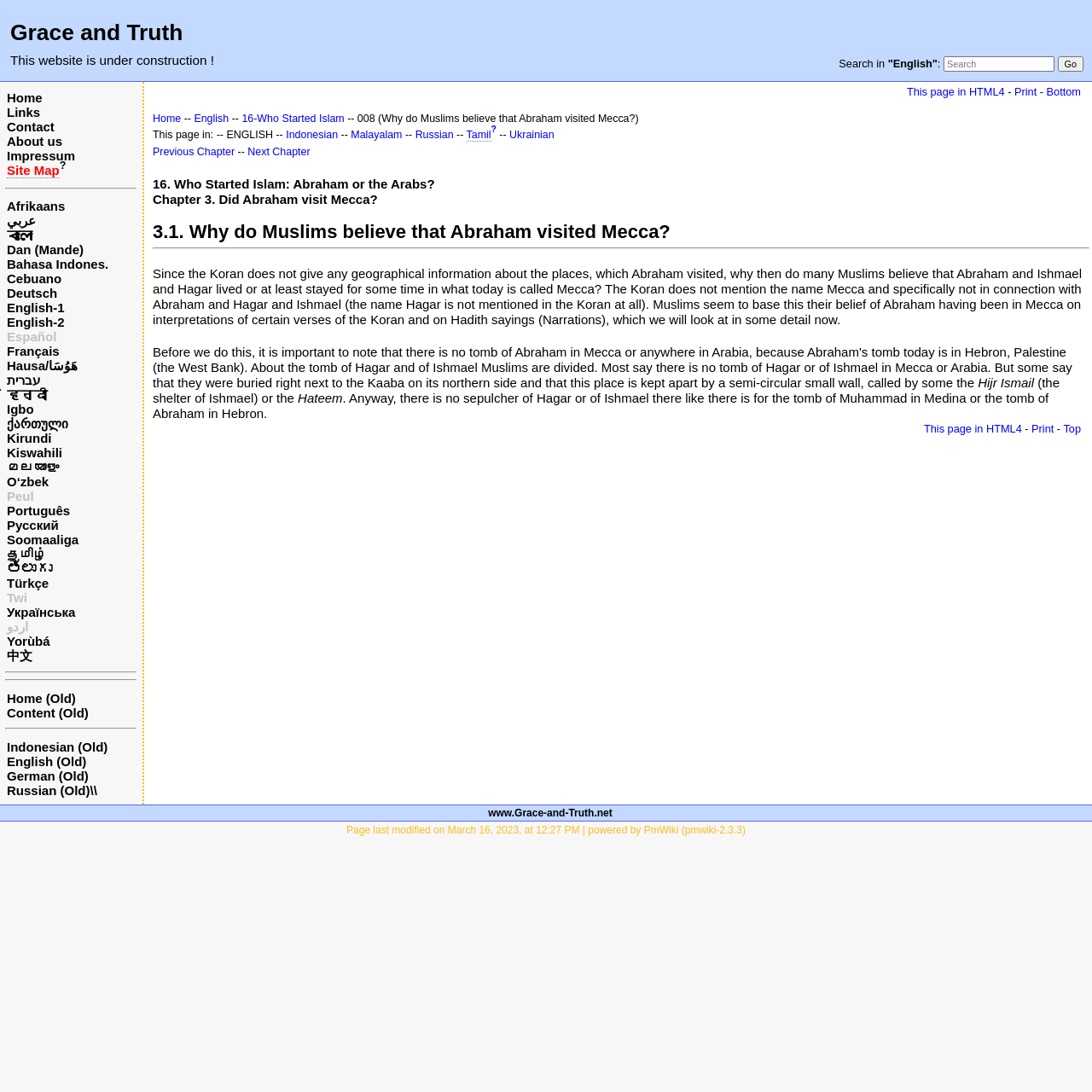Determine the bounding box coordinates for the region that must be clicked to execute the following instruction: "Search in English".

[0.864, 0.052, 0.966, 0.066]